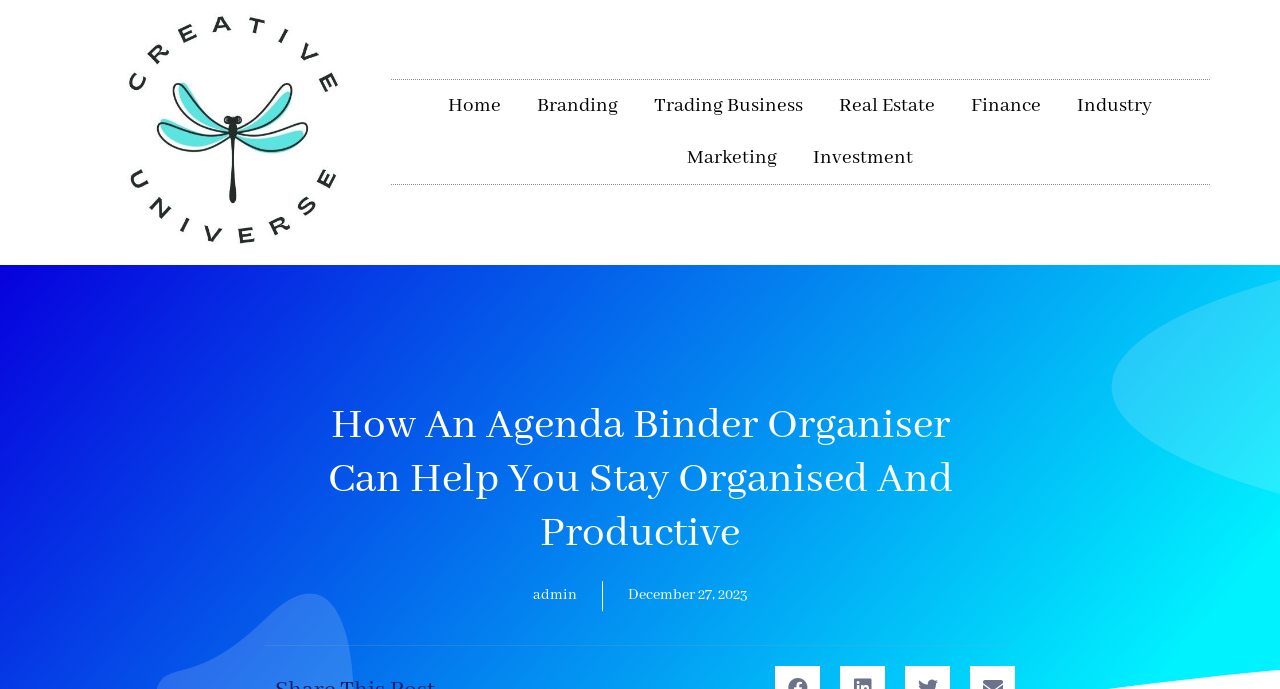How many categories are listed?
Please provide a single word or phrase in response based on the screenshot.

6